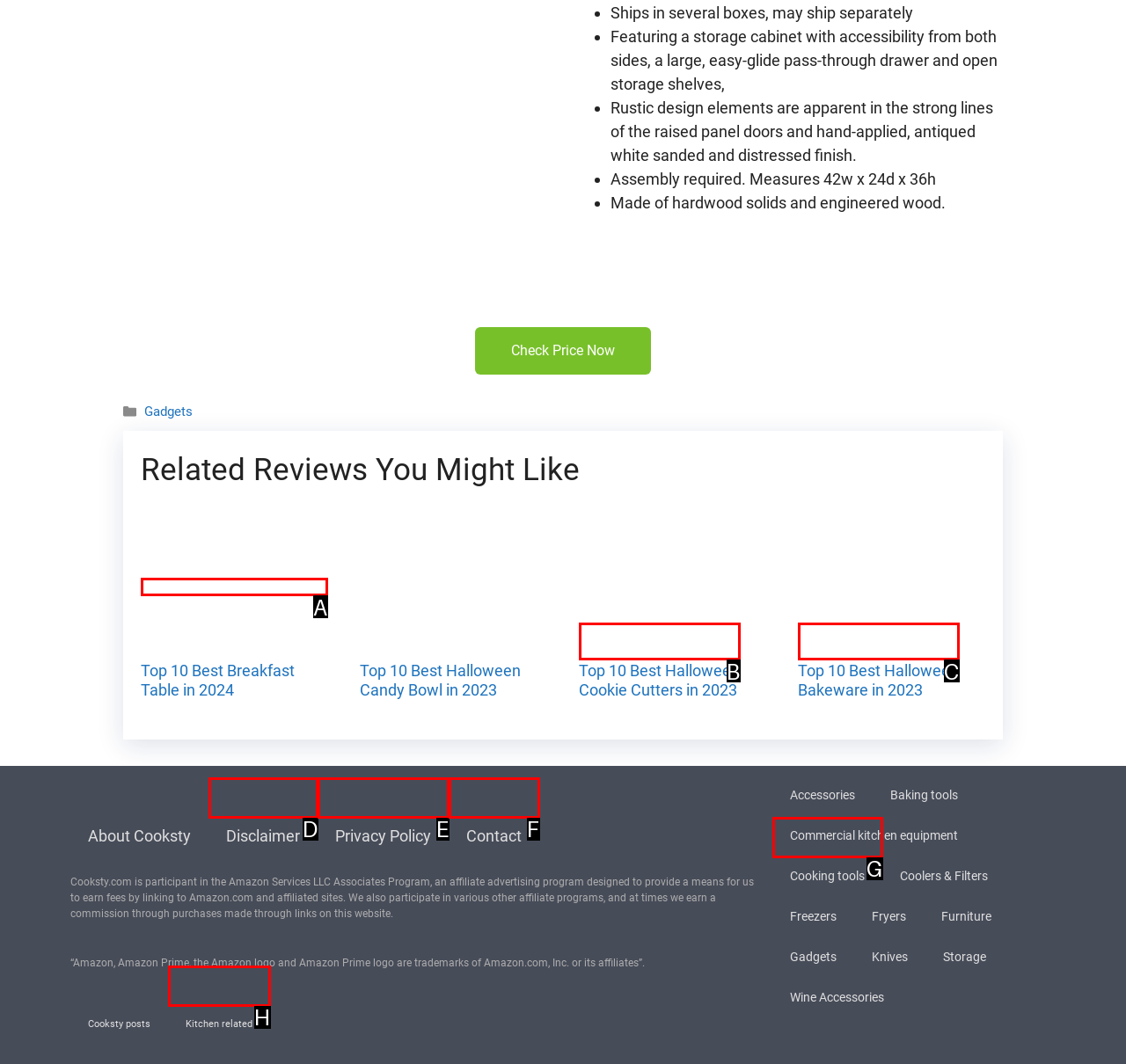Select the HTML element to finish the task: Go to 'WEEK 7 DISCUSSION' Reply with the letter of the correct option.

None